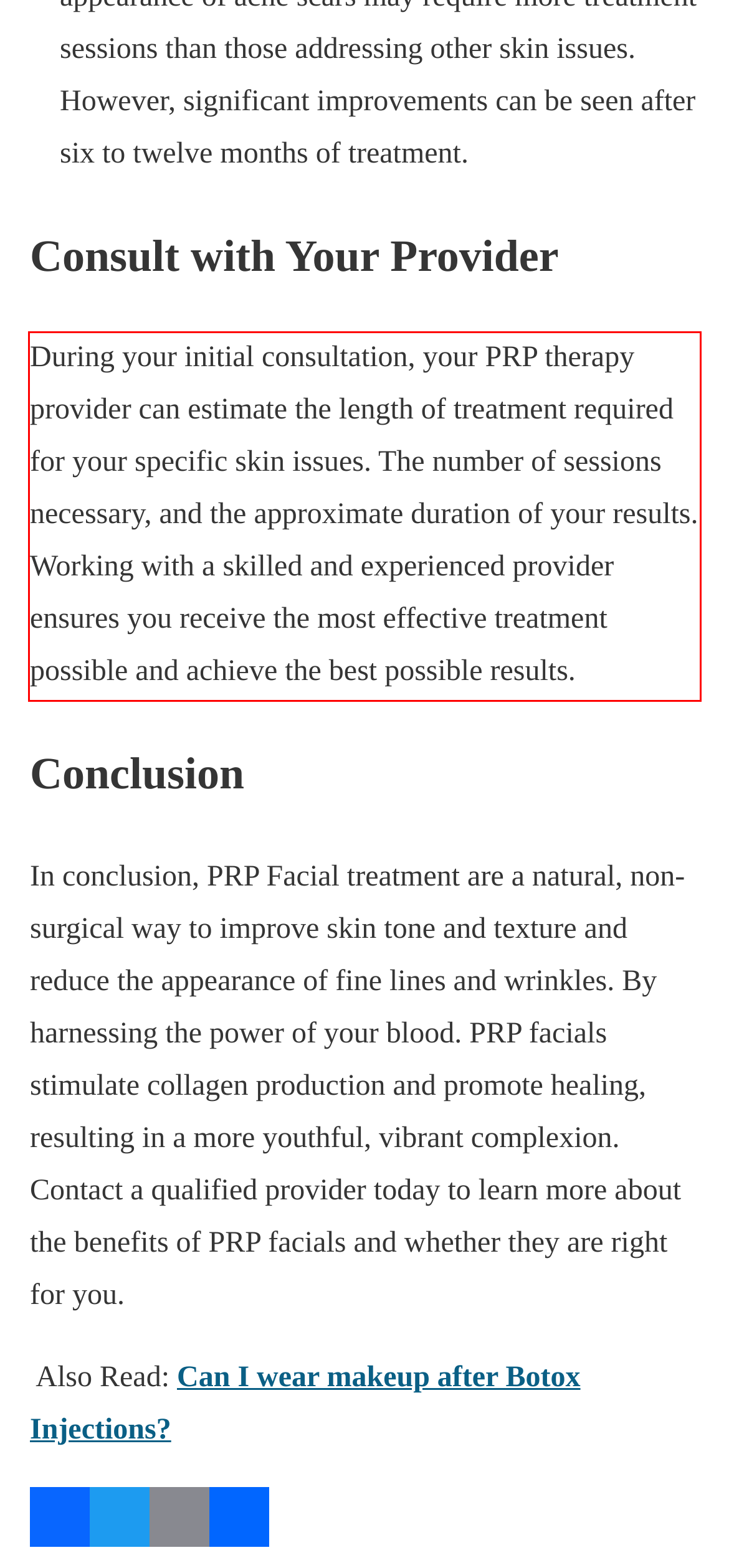Look at the screenshot of the webpage, locate the red rectangle bounding box, and generate the text content that it contains.

During your initial consultation, your PRP therapy provider can estimate the length of treatment required for your specific skin issues. The number of sessions necessary, and the approximate duration of your results. Working with a skilled and experienced provider ensures you receive the most effective treatment possible and achieve the best possible results.